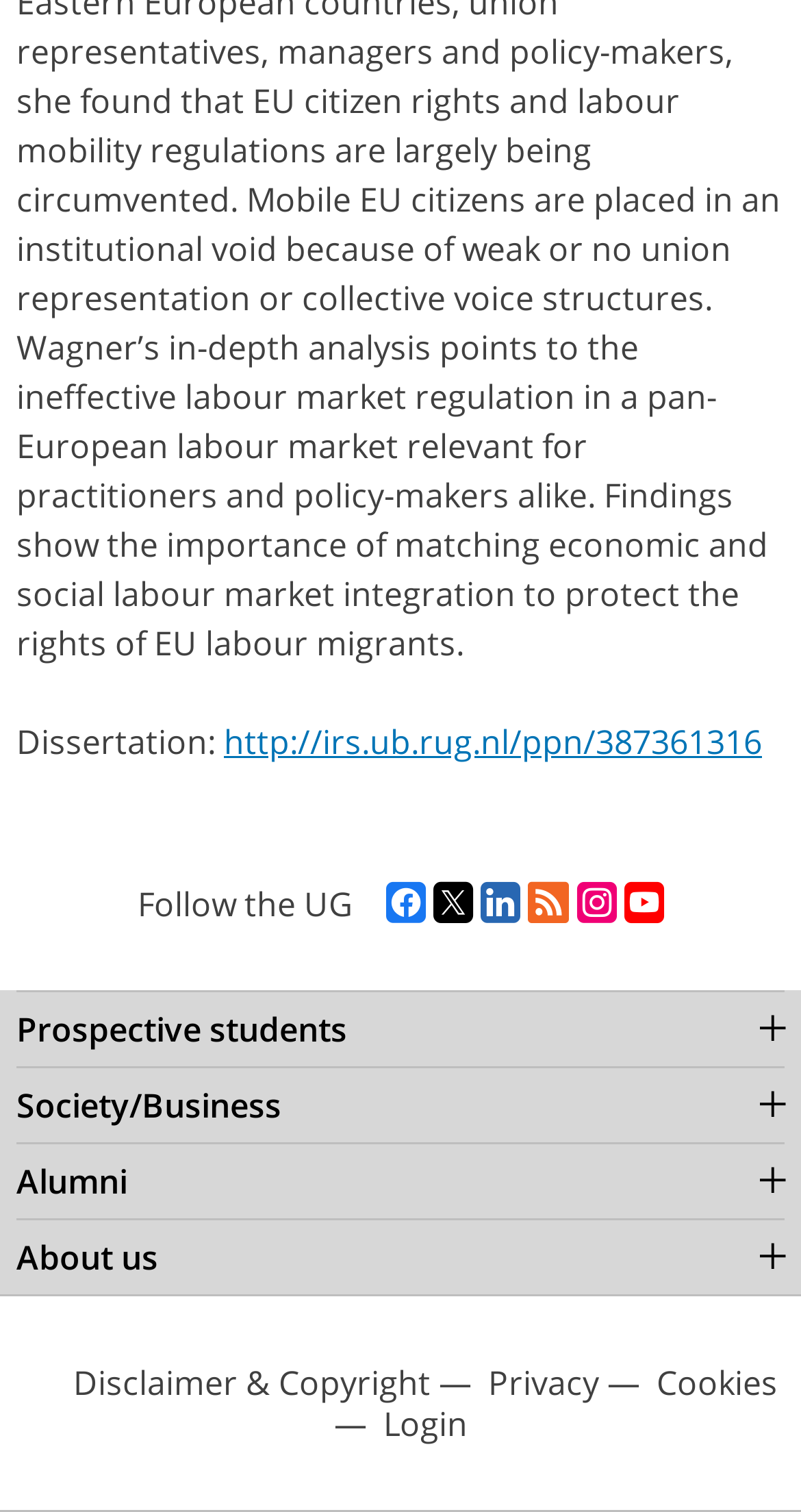Using the information in the image, could you please answer the following question in detail:
How many social media links are available?

The webpage has links to six social media platforms: Facebook, Twitter, LinkedIn, RSS, Instagram, and YouTube. These links are represented by icons and are located at the top of the webpage.